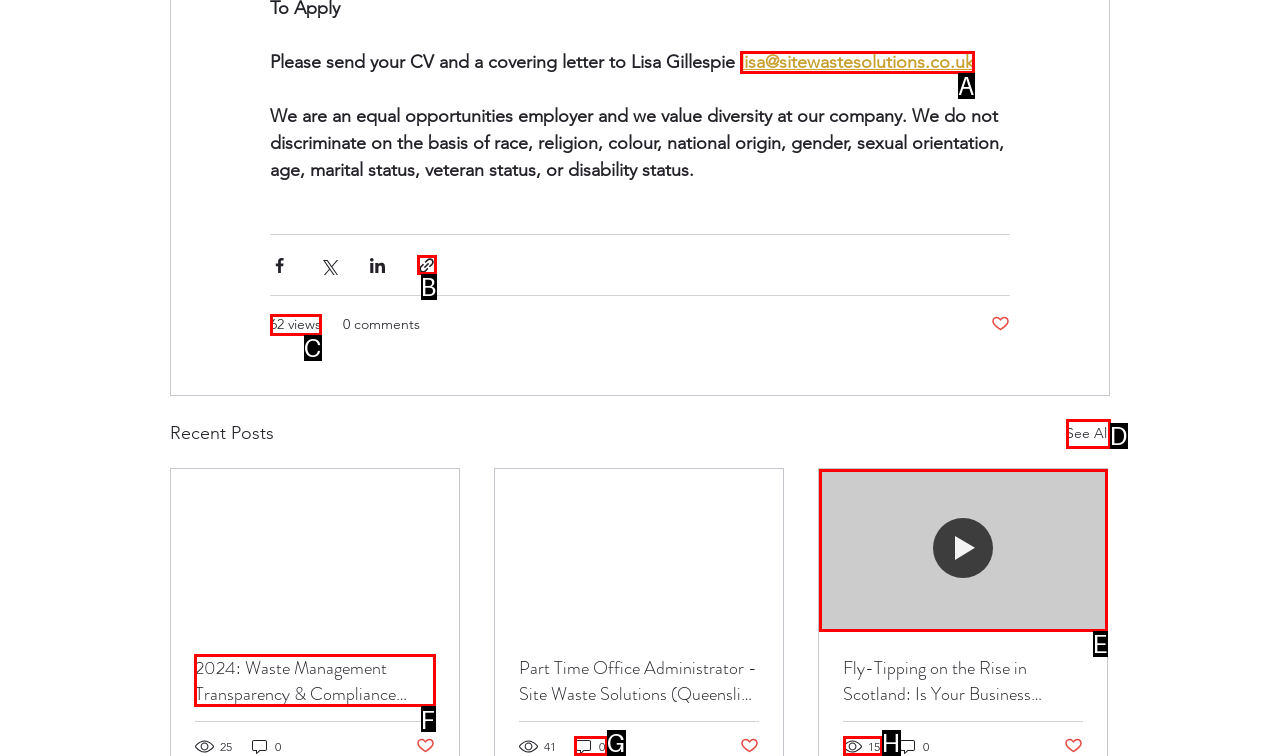Tell me which one HTML element I should click to complete the following task: Read the post about waste management transparency Answer with the option's letter from the given choices directly.

F